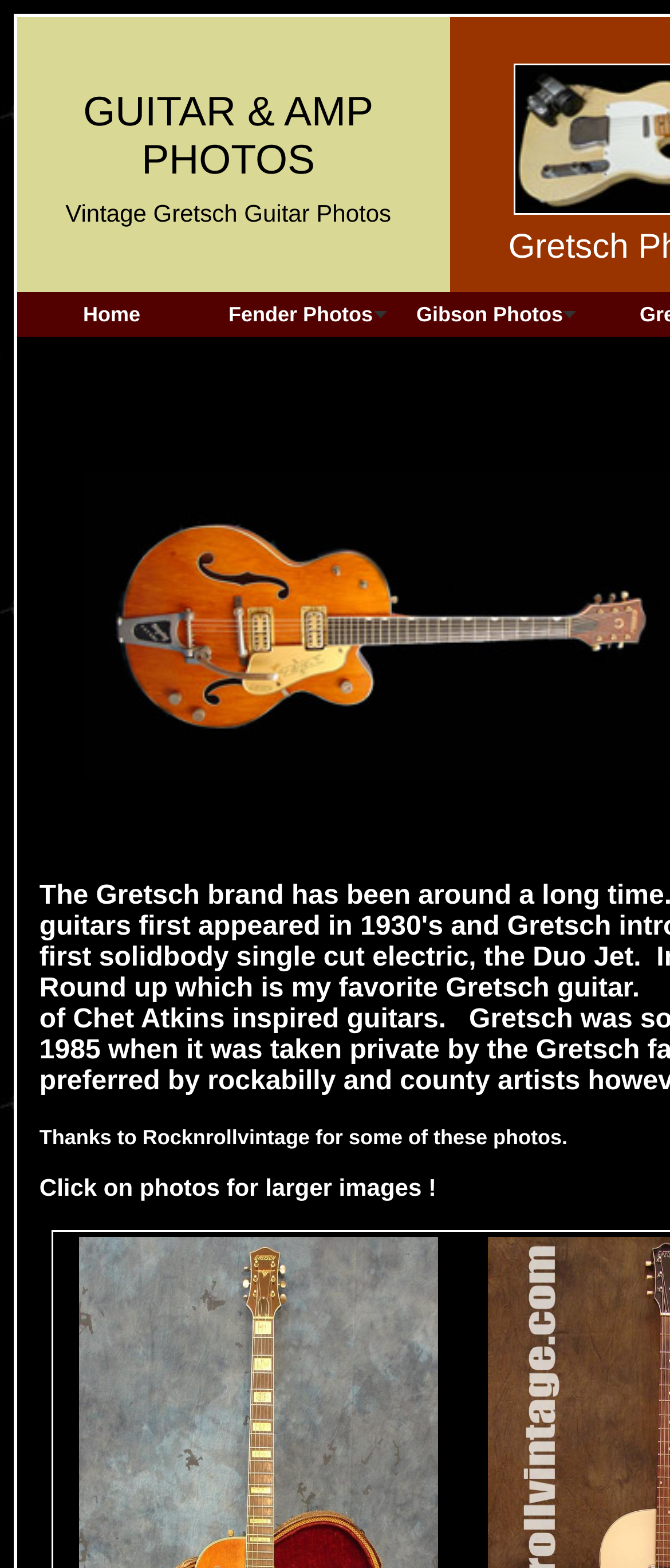Give a concise answer using only one word or phrase for this question:
How many links are in the top navigation bar?

3